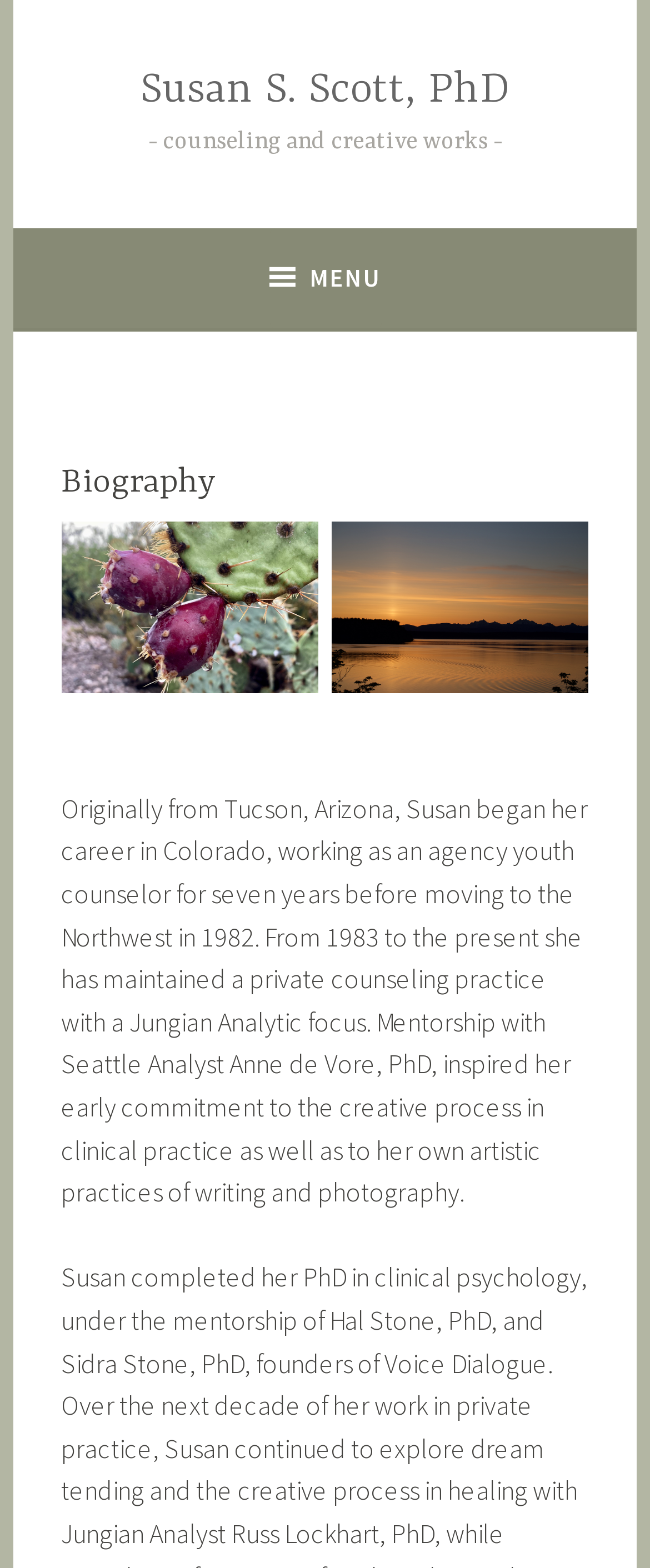Please determine the bounding box of the UI element that matches this description: Menu. The coordinates should be given as (top-left x, top-left y, bottom-right x, bottom-right y), with all values between 0 and 1.

[0.414, 0.146, 0.586, 0.21]